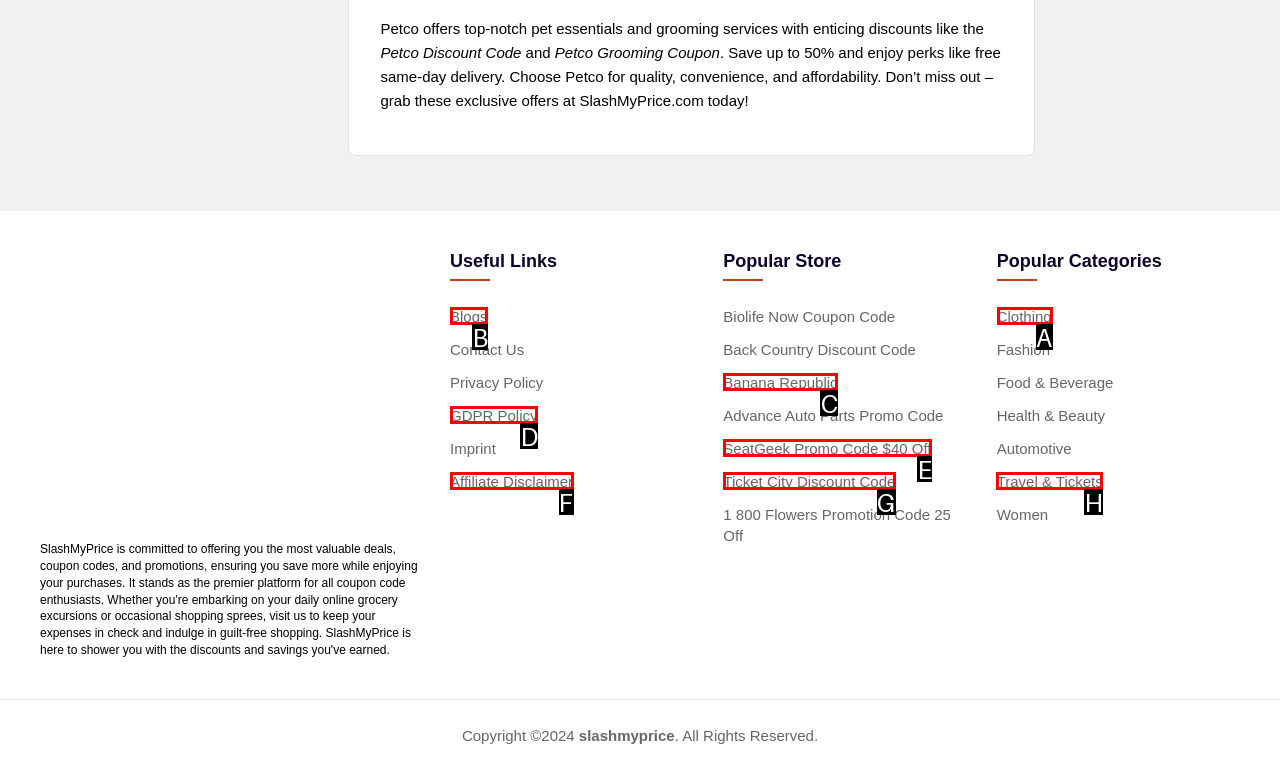Decide which HTML element to click to complete the task: Explore the Clothing category Provide the letter of the appropriate option.

A